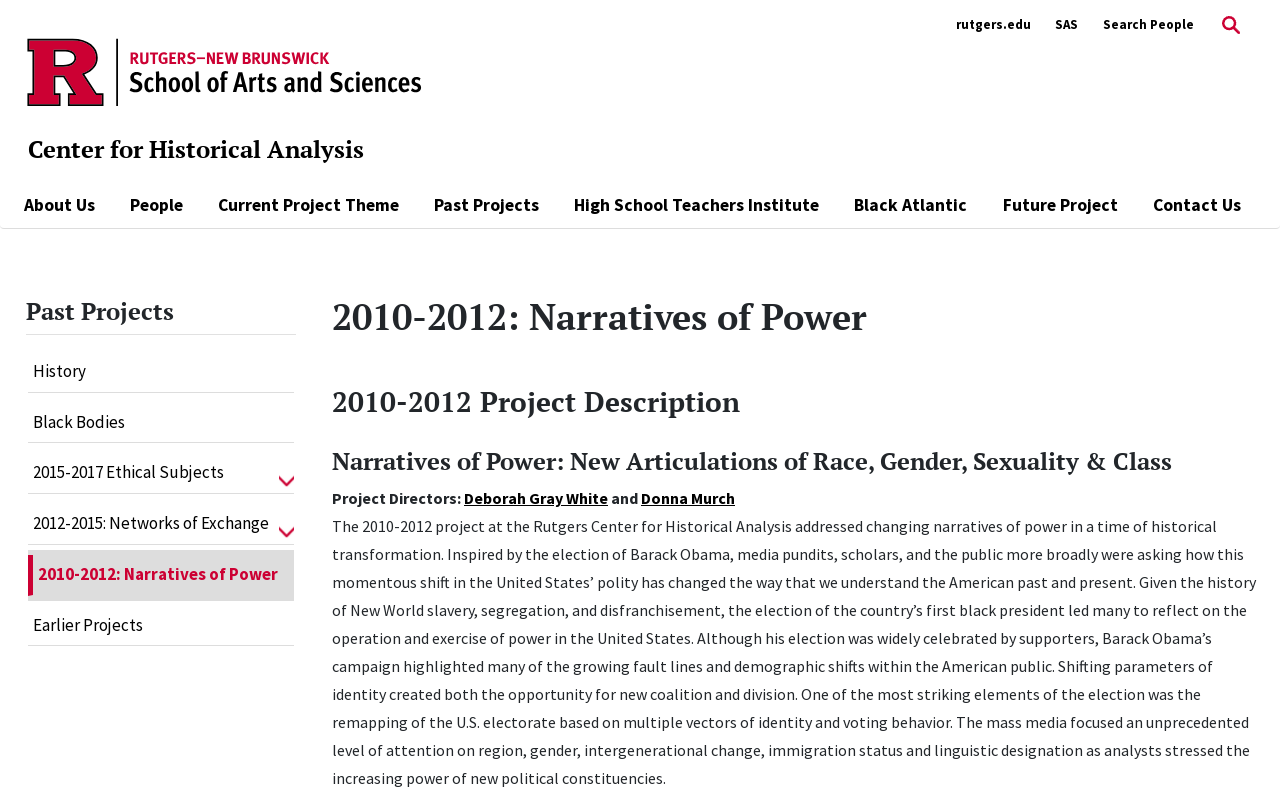Find the bounding box coordinates for the HTML element described as: "Current Project Theme". The coordinates should consist of four float values between 0 and 1, i.e., [left, top, right, bottom].

[0.17, 0.237, 0.312, 0.27]